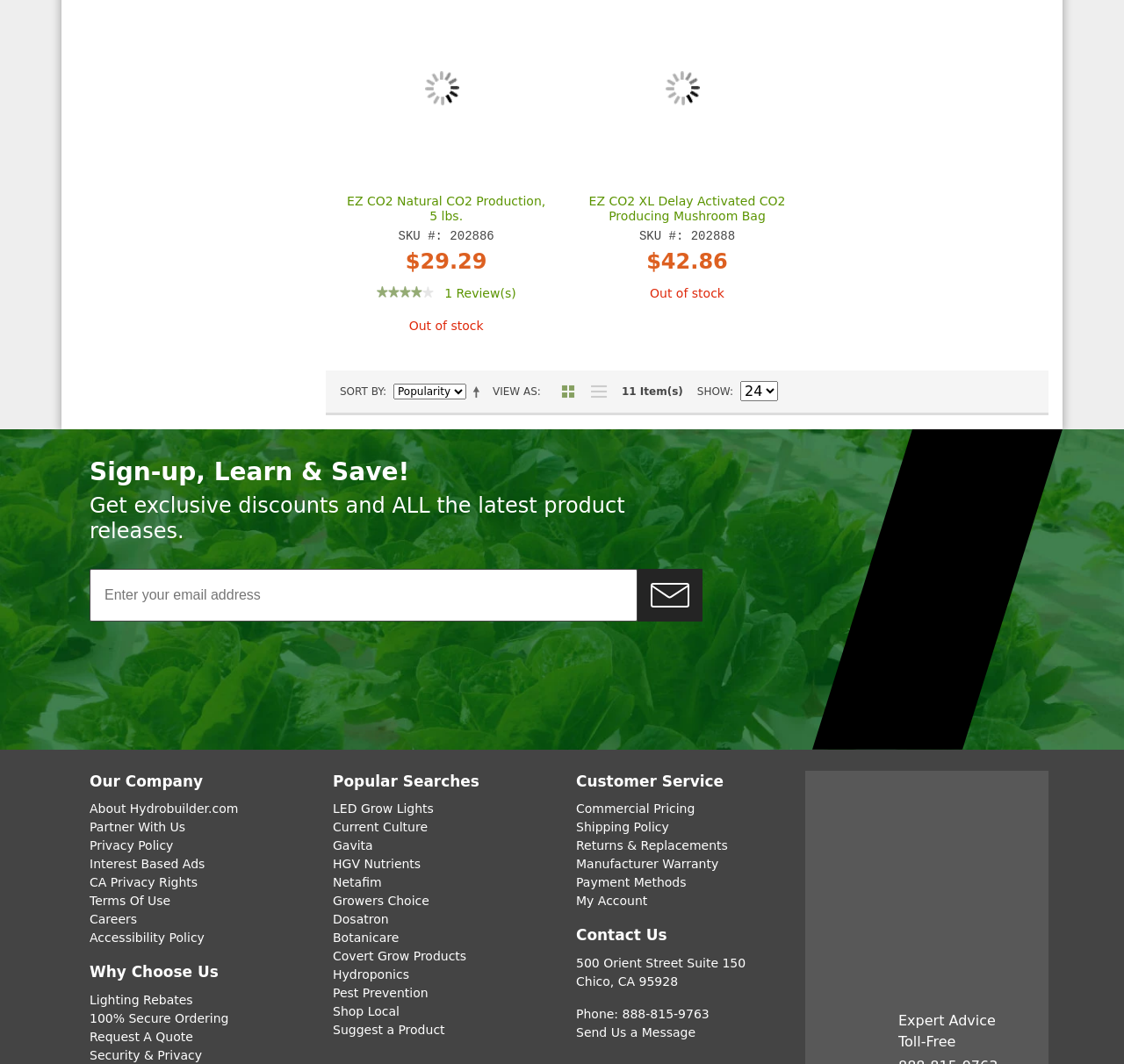Determine the bounding box coordinates for the area you should click to complete the following instruction: "Contact us".

[0.512, 0.869, 0.704, 0.897]